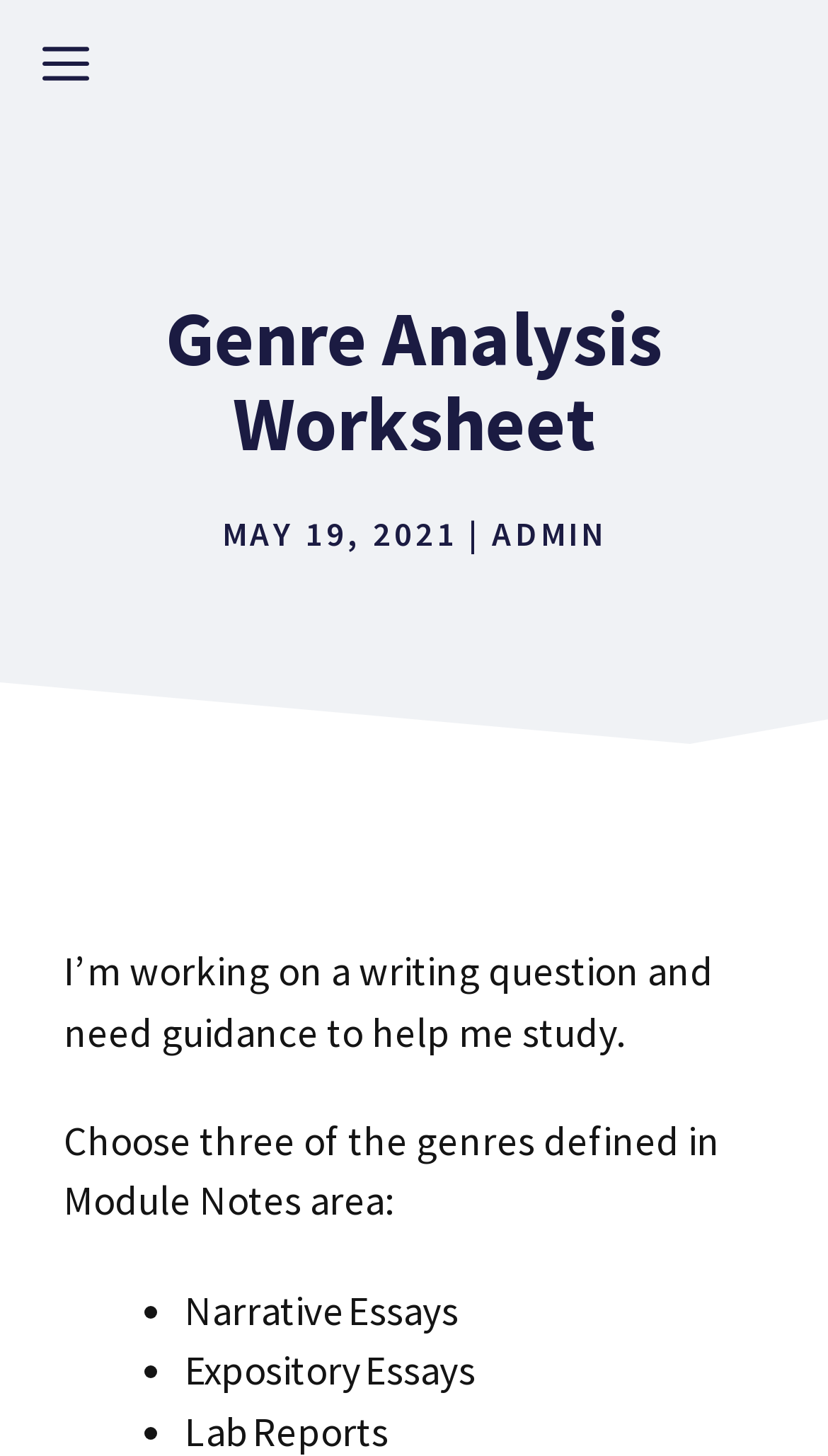Locate the bounding box coordinates for the element described below: "Menu". The coordinates must be four float values between 0 and 1, formatted as [left, top, right, bottom].

[0.0, 0.0, 0.159, 0.088]